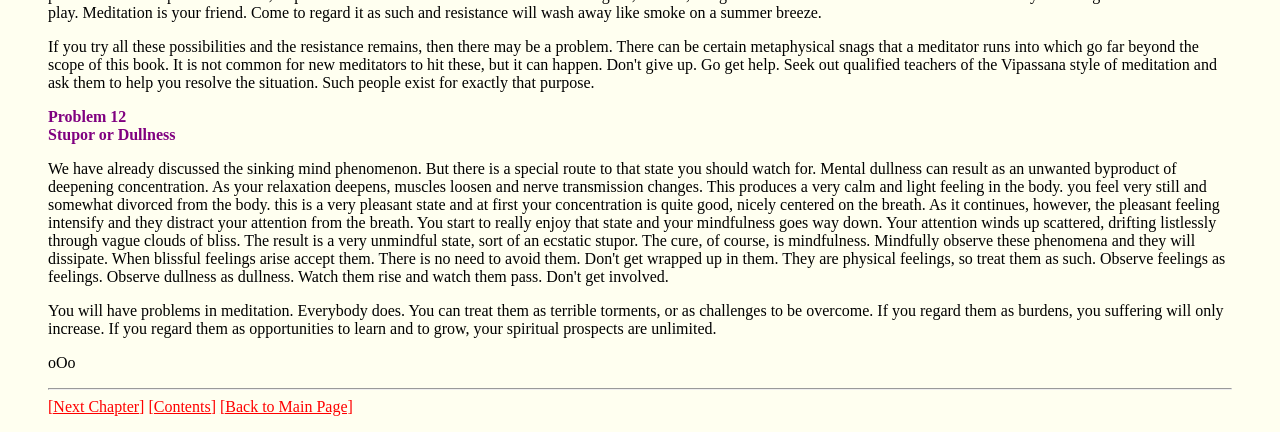Find the bounding box coordinates of the UI element according to this description: "[Next Chapter]".

[0.038, 0.92, 0.113, 0.96]